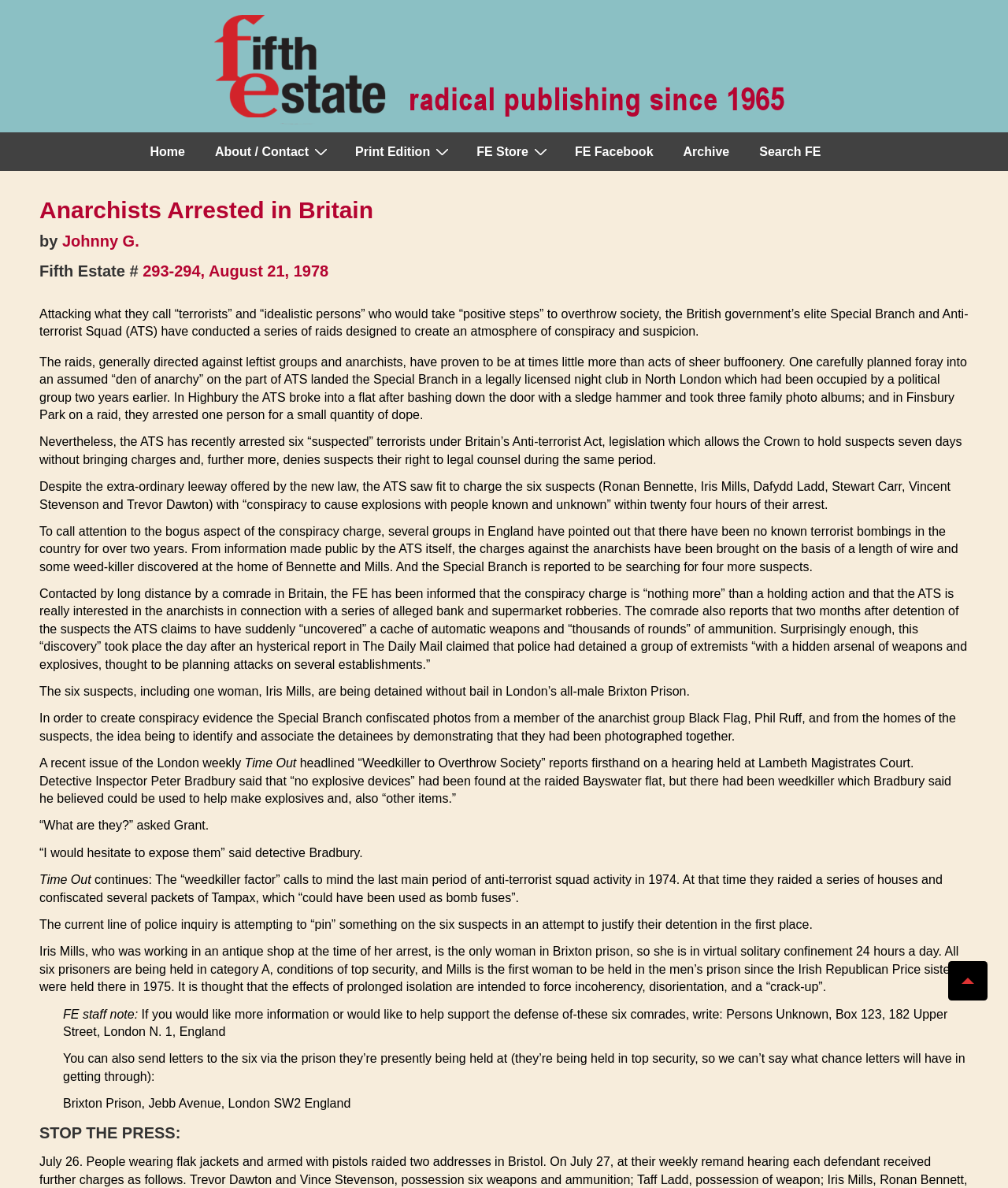Locate the primary heading on the webpage and return its text.

Anarchists Arrested in Britain